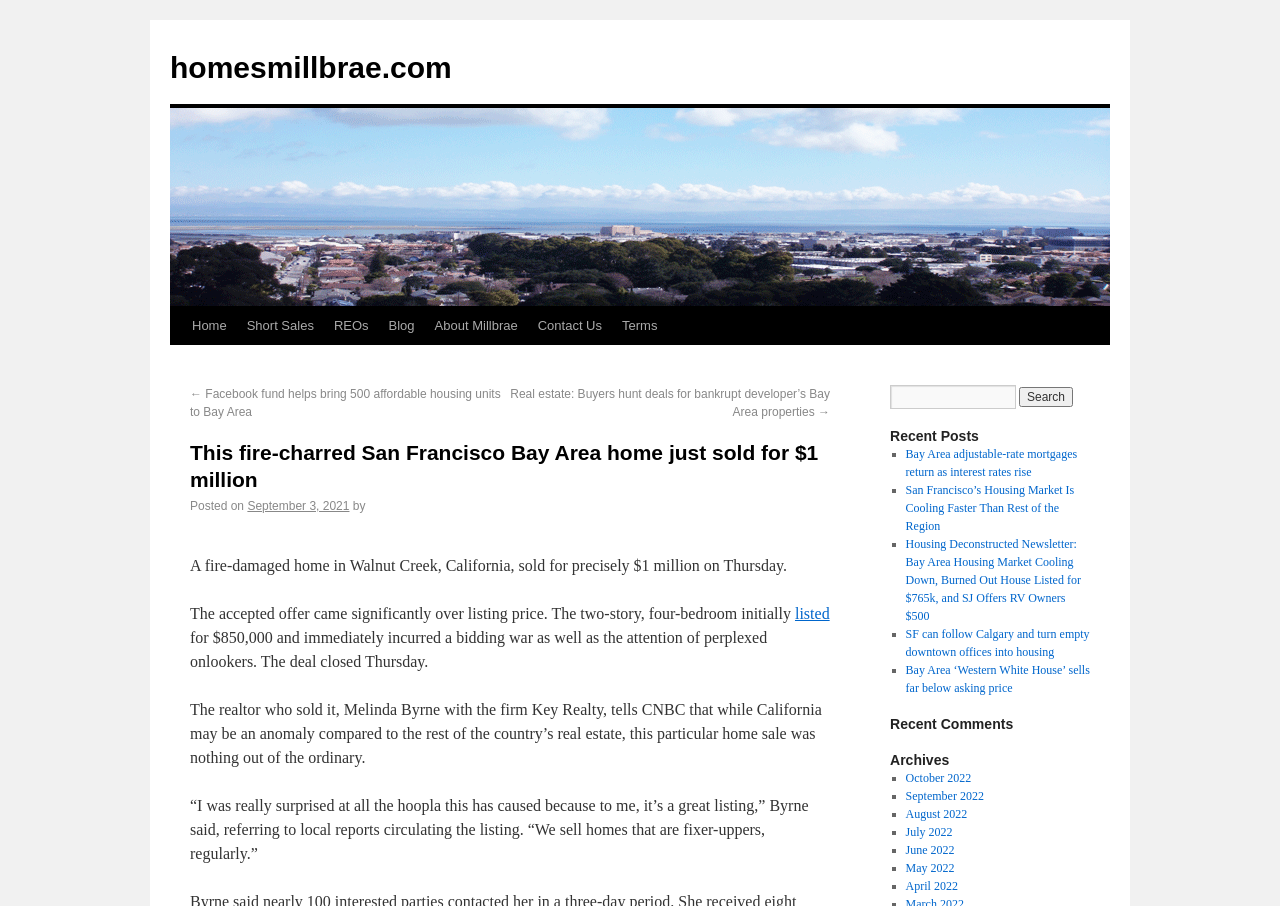Please identify the bounding box coordinates for the region that you need to click to follow this instruction: "Contact Us".

[0.412, 0.339, 0.478, 0.381]